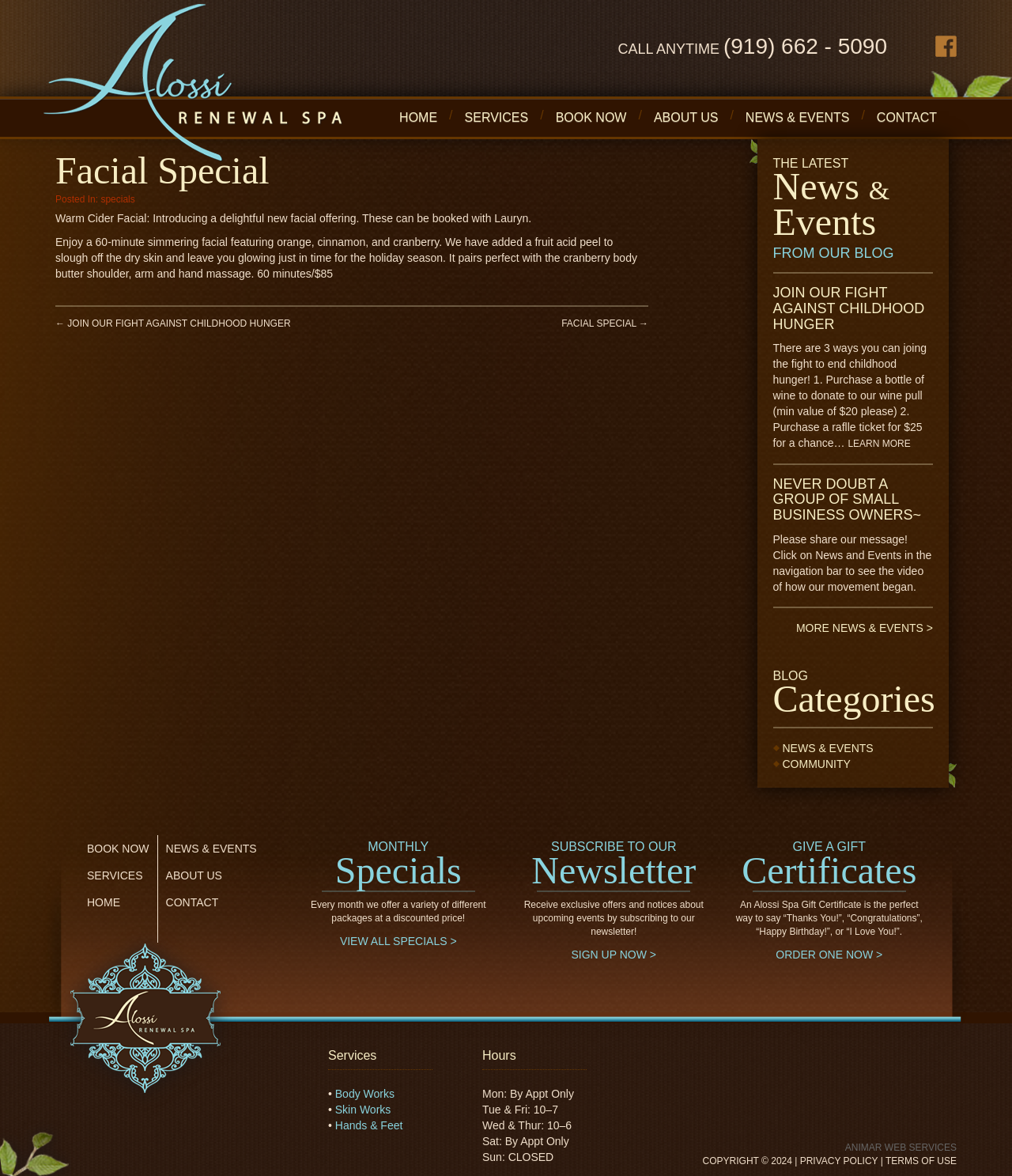Pinpoint the bounding box coordinates of the area that must be clicked to complete this instruction: "Book a facial special".

[0.549, 0.084, 0.631, 0.116]